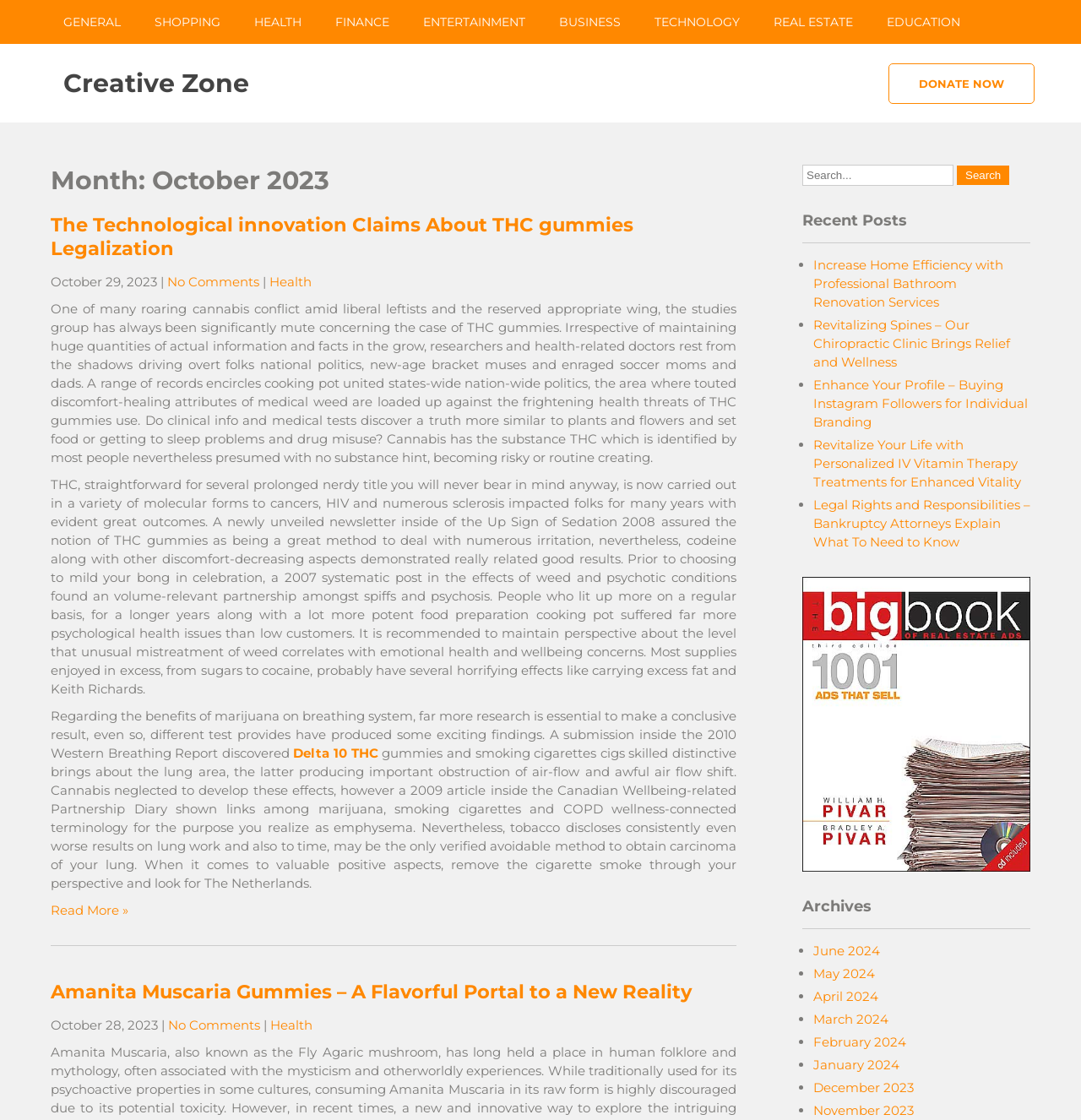What is the month of the first archive?
Look at the image and provide a detailed response to the question.

In the Archives section, the first link is 'June 2024', indicating that the month of the first archive is June 2024.